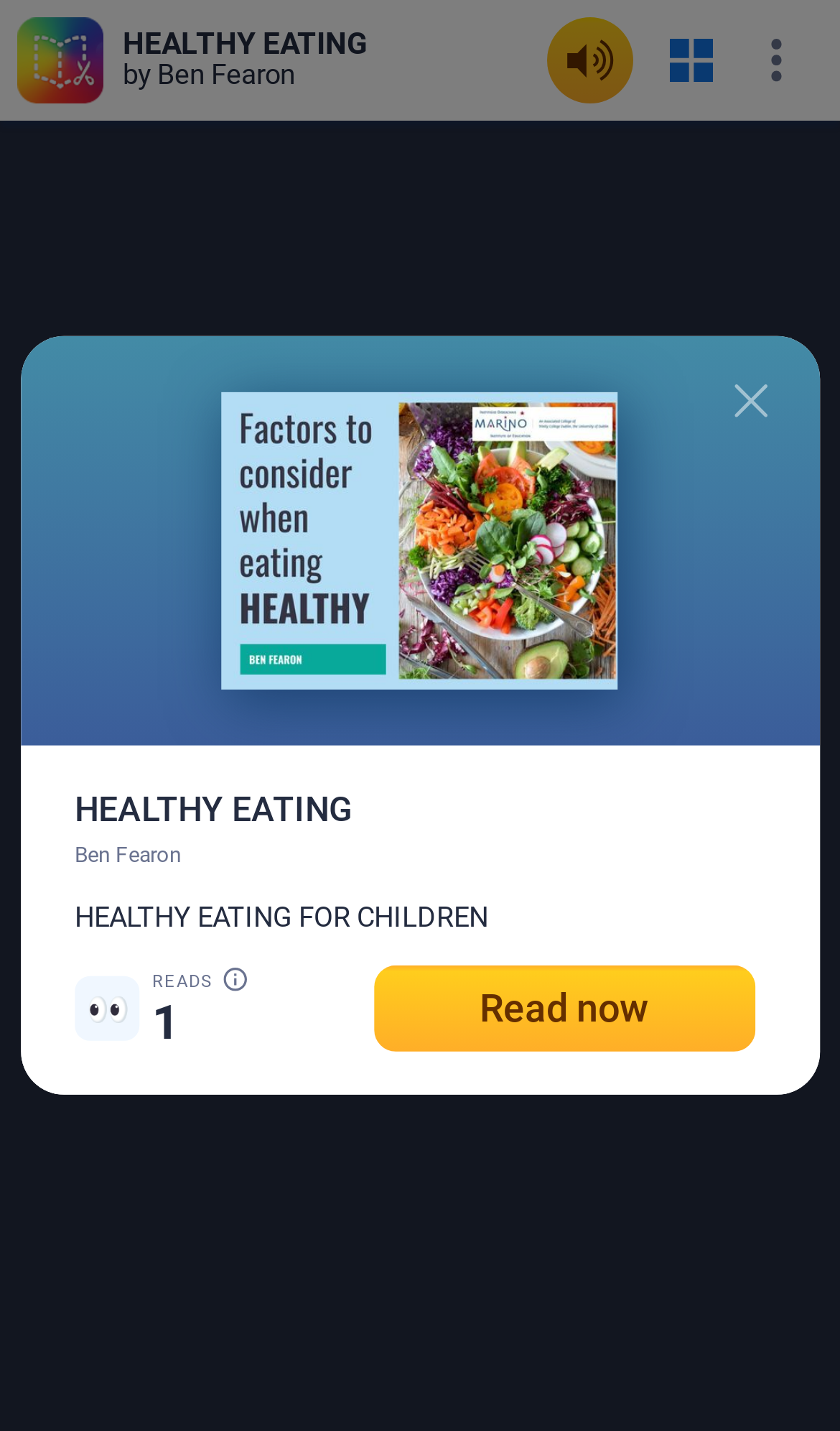Analyze and describe the webpage in a detailed narrative.

This webpage is about "HEALTHY EATING FOR CHILDREN" and appears to be an educational ebook. At the top left, there is a link to the Book Creator website. Next to it, there is a heading that displays the title "HEALTHY EATING" followed by the author's name "by Ben Fearon". 

On the top right, there are four buttons: an empty button, "Pages", "Settings", and "Menu". Below these buttons, there is a main content area that occupies most of the page. 

Inside the main content area, there are navigation links to go to the previous and next pages, located at the bottom left and right, respectively. 

When a user interacts with the page, a modal dialog appears, displaying the ebook's title, author, and a brief description. The dialog also shows the number of reads, which is updated daily, and a "Read now" button. At the top right of the dialog, there is a "cross" button to close it. The dialog contains an image of the ebook's cover and another image of an information icon with a border.